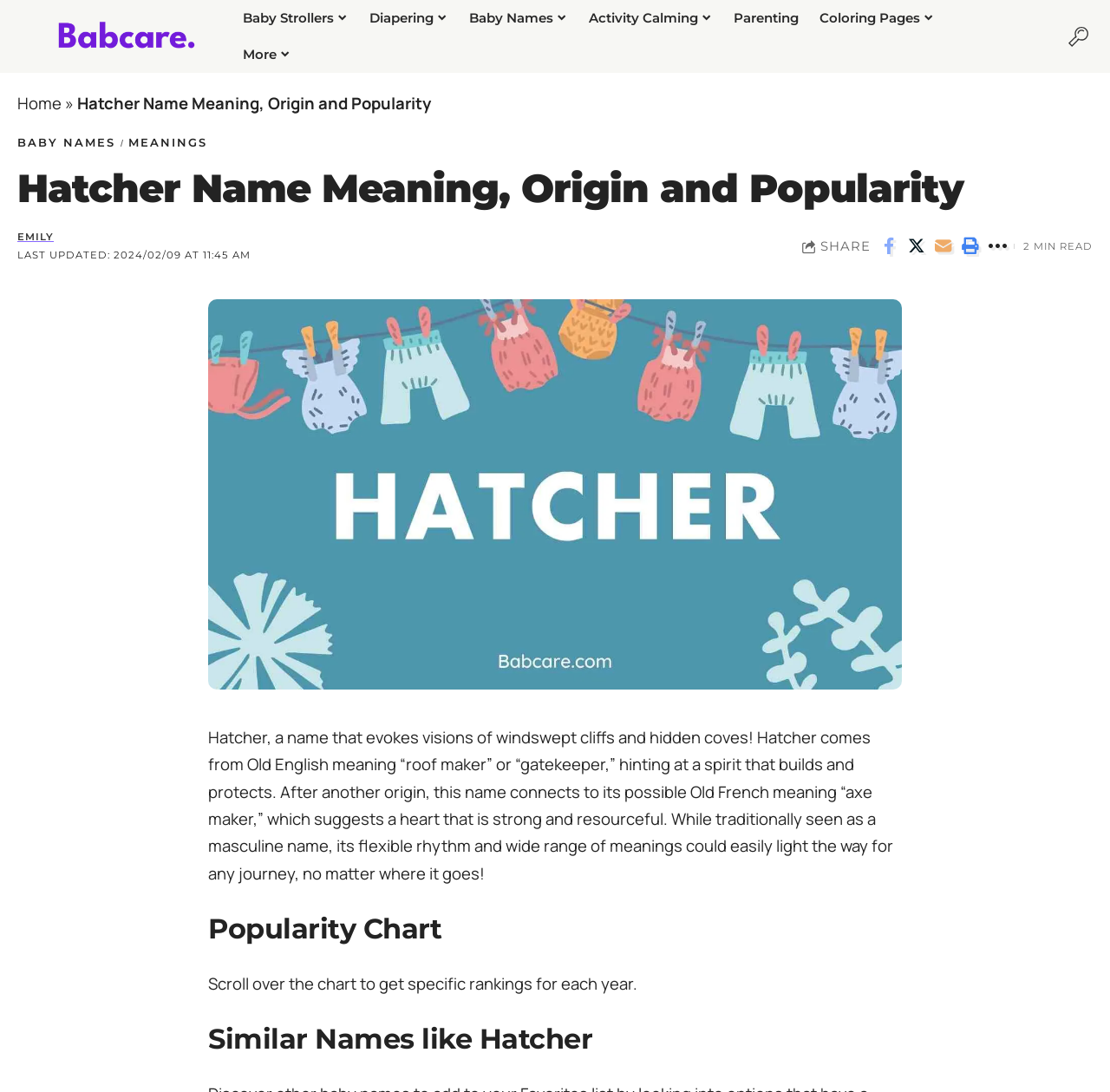Generate a detailed explanation of the webpage's features and information.

This webpage is about the meaning, origin, and popularity of the name "Hatcher". At the top left, there is a logo of "BabCare" with a link to the website. Next to it, there is a navigation menu with links to various categories such as "Baby Strollers", "Diapering", "Baby Names", and more.

Below the navigation menu, there is a header section with a title "Hatcher Name Meaning, Origin and Popularity" and a link to the "Home" page. The title is followed by a brief description of the name "Hatcher", which means "roof maker" or "gatekeeper" in Old English.

On the right side of the header section, there are links to share the page on social media platforms, as well as an option to print or email the content. Below this section, there is an image related to the name "Hatcher", which takes up most of the width of the page.

The main content of the page is divided into three sections. The first section provides a detailed description of the name "Hatcher", its origin, and its possible meanings. The second section is a popularity chart, which shows the ranking of the name "Hatcher" over the years. The third section lists similar names to "Hatcher".

Throughout the page, there are several links to other related pages, such as "EMILY" and "BABY NAMES", which suggest that the website provides information on various baby names and their meanings.